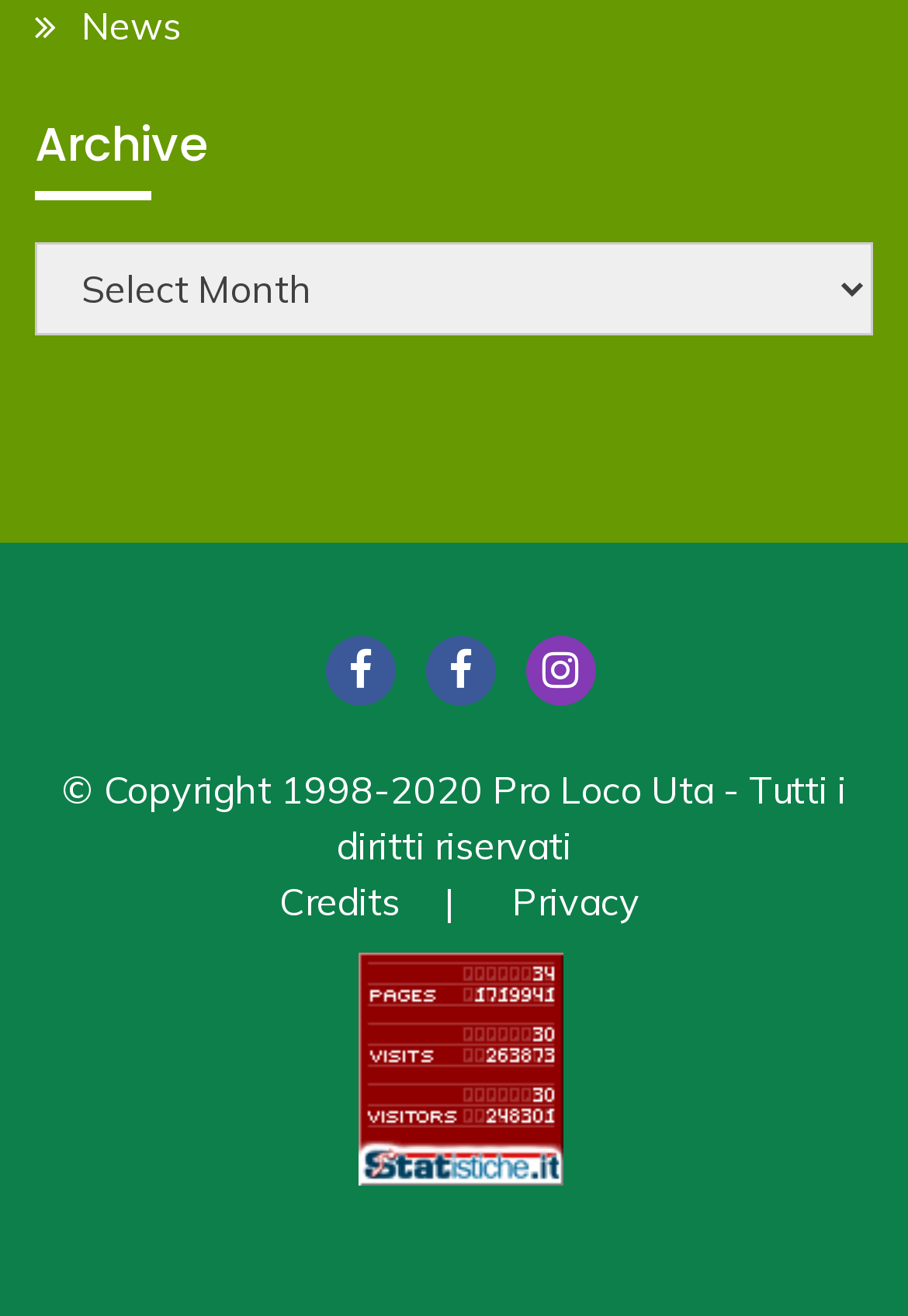How many social media links are there?
Provide an in-depth answer to the question, covering all aspects.

There are three social media links on the webpage, which are 'FB Pro Loco Uta', 'FB Gruppo Folk', and 'IG'. These links are located at the top of the webpage, suggesting that they are social media links.